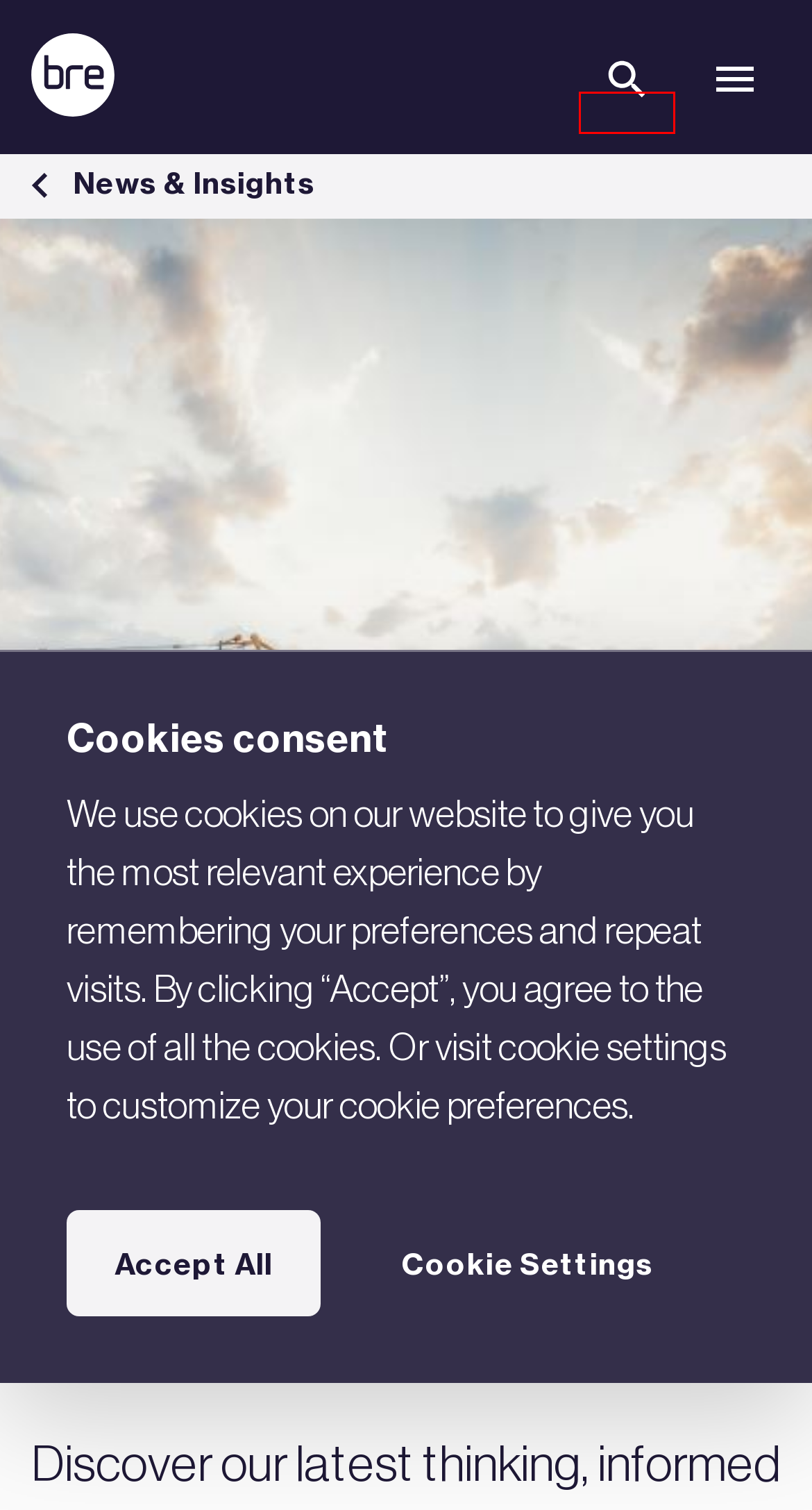Review the screenshot of a webpage which includes a red bounding box around an element. Select the description that best fits the new webpage once the element in the bounding box is clicked. Here are the candidates:
A. Our professional networks - BRE Group
B. BRE Home - BRE Group
C. BRE Search - BRE Group
D. BRE Group Events
E. BRE China - BRE China
F. Contact us - BRE Group
G. BRE Global Ireland – BRE in Europe
H. News & insights - BRE Group

C